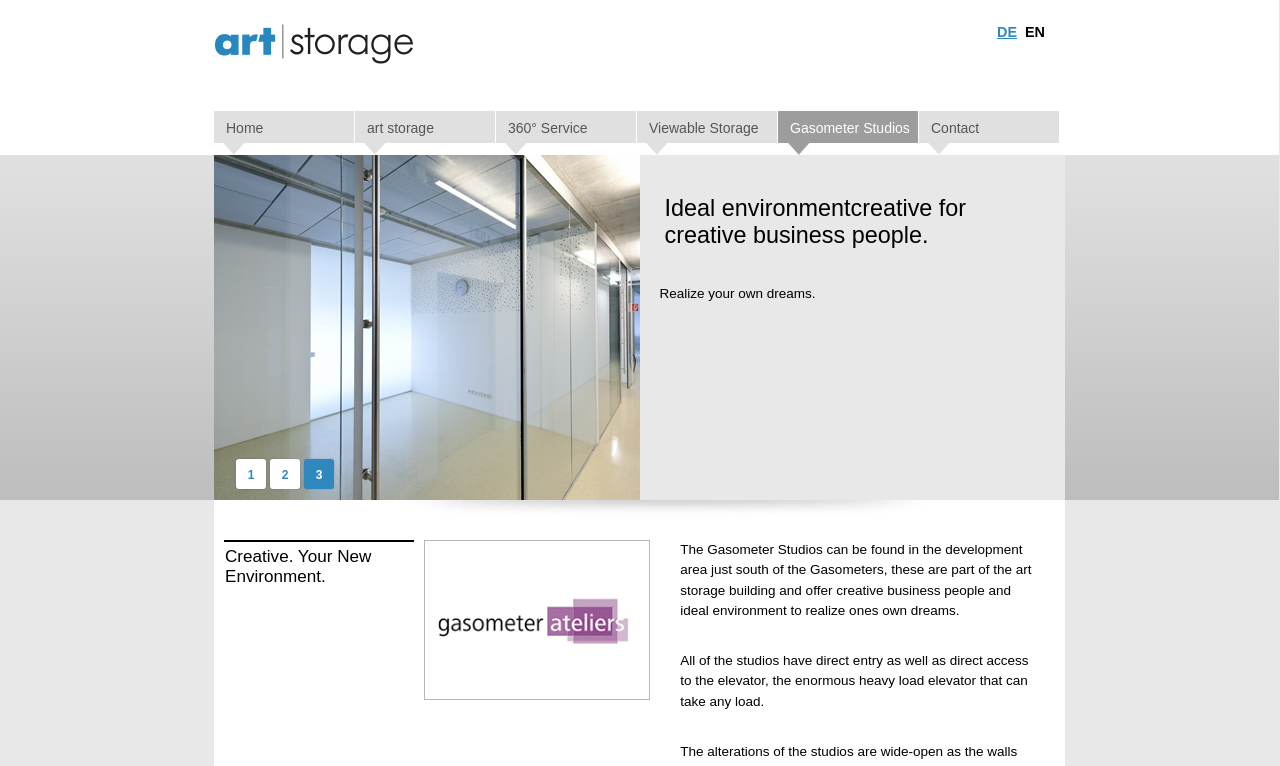Locate the bounding box coordinates of the area where you should click to accomplish the instruction: "Go to the Home page".

[0.167, 0.145, 0.277, 0.189]